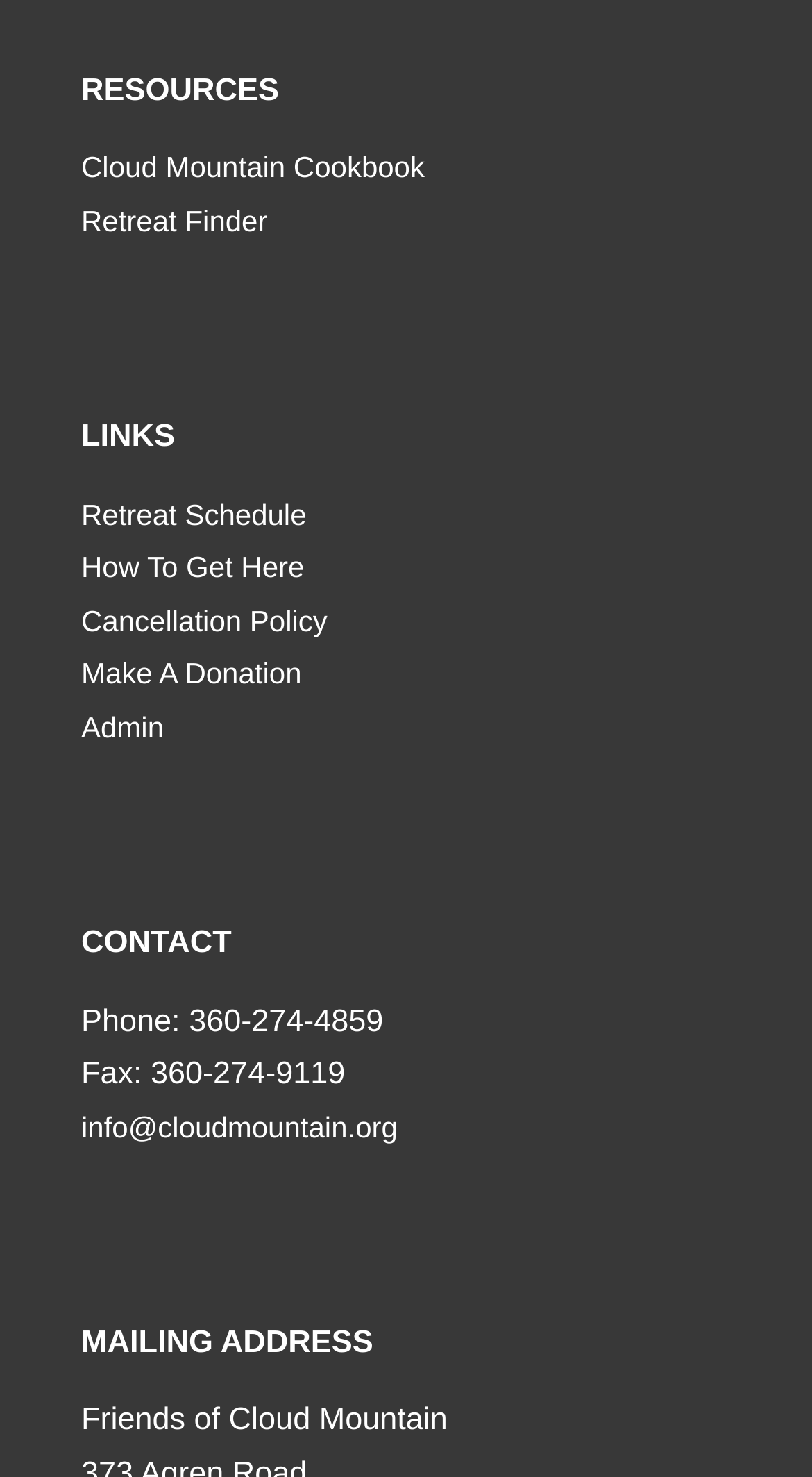Bounding box coordinates must be specified in the format (top-left x, top-left y, bottom-right x, bottom-right y). All values should be floating point numbers between 0 and 1. What are the bounding box coordinates of the UI element described as: How To Get Here

[0.1, 0.373, 0.375, 0.395]